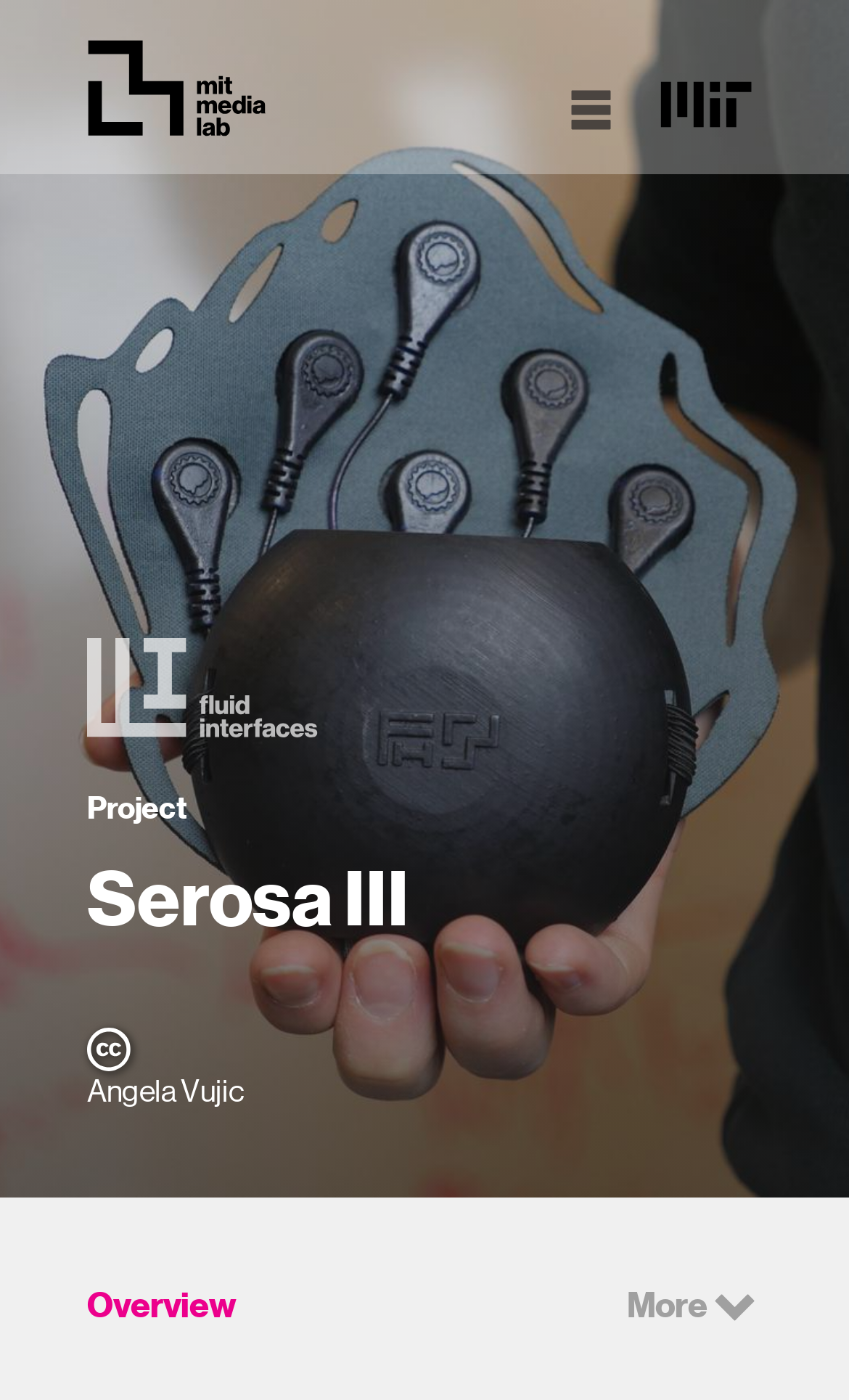Please respond to the question with a concise word or phrase:
What is the name of the project?

Serosa III